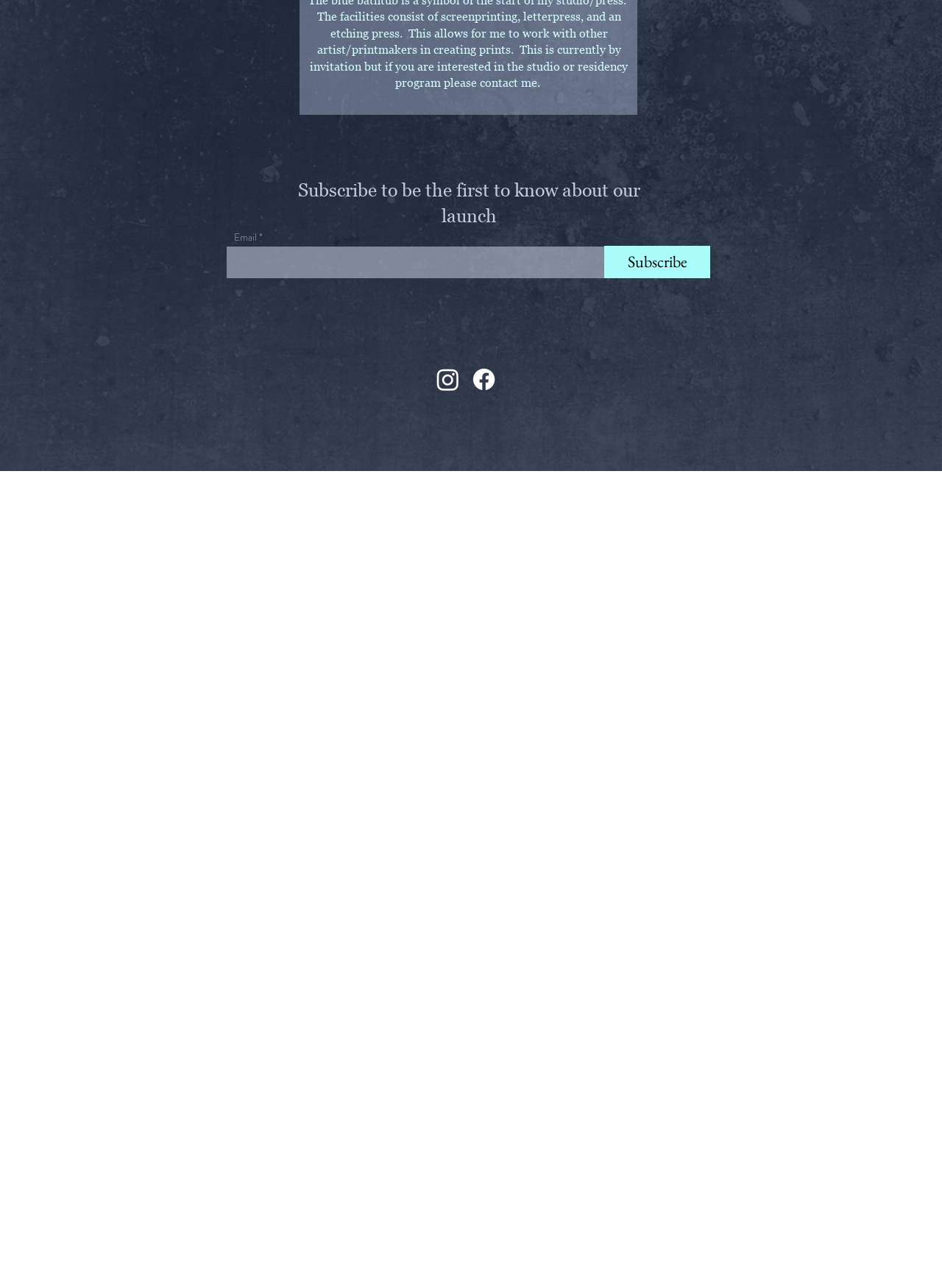Find the bounding box of the UI element described as: "aria-label="Facebook"". The bounding box coordinates should be given as four float values between 0 and 1, i.e., [left, top, right, bottom].

[0.498, 0.284, 0.529, 0.306]